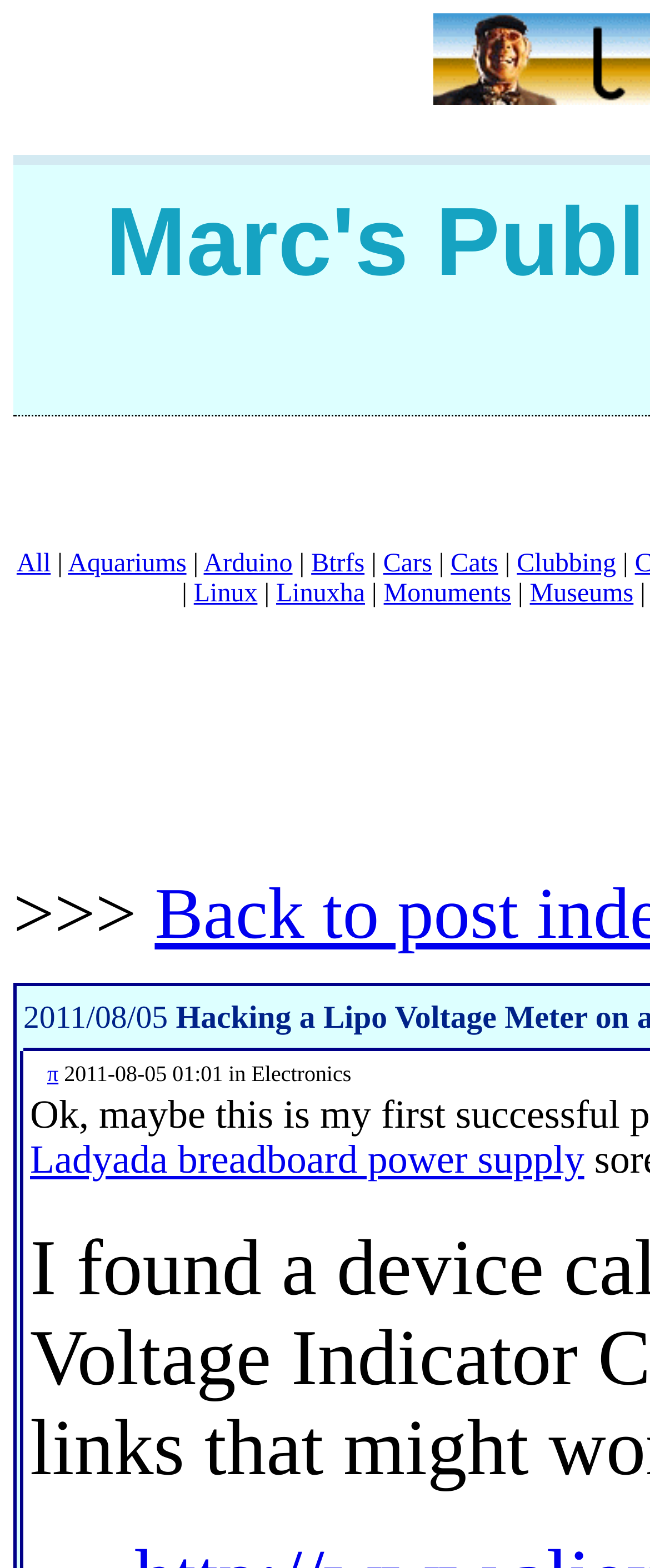Give a comprehensive overview of the webpage, including key elements.

The webpage is Marc's Blog, focused on electronics, specifically hacking a Lipo voltage meter on a Ladyada breadboard power supply. At the top, there is a navigation menu with 9 links: 'All', 'Aquariums', 'Arduino', 'Btrfs', 'Cars', 'Cats', 'Clubbing', 'Linux', and 'Linuxha', followed by 'Monuments' and 'Museums'. These links are arranged horizontally, with '|' characters separating them.

Below the navigation menu, there is a prominent section with a '>>>' label, which appears to be a dropdown or toggle button. This section contains a grid cell with a link to 'π', which in turn contains a link to 'Ladyada breadboard power supply'. This suggests that the webpage is discussing a specific project or tutorial related to the Ladyada breadboard power supply.

The overall layout of the webpage is organized, with clear categorization and separation of different sections. The use of links and navigation menus suggests that the blog has a wide range of topics and projects related to electronics and technology.